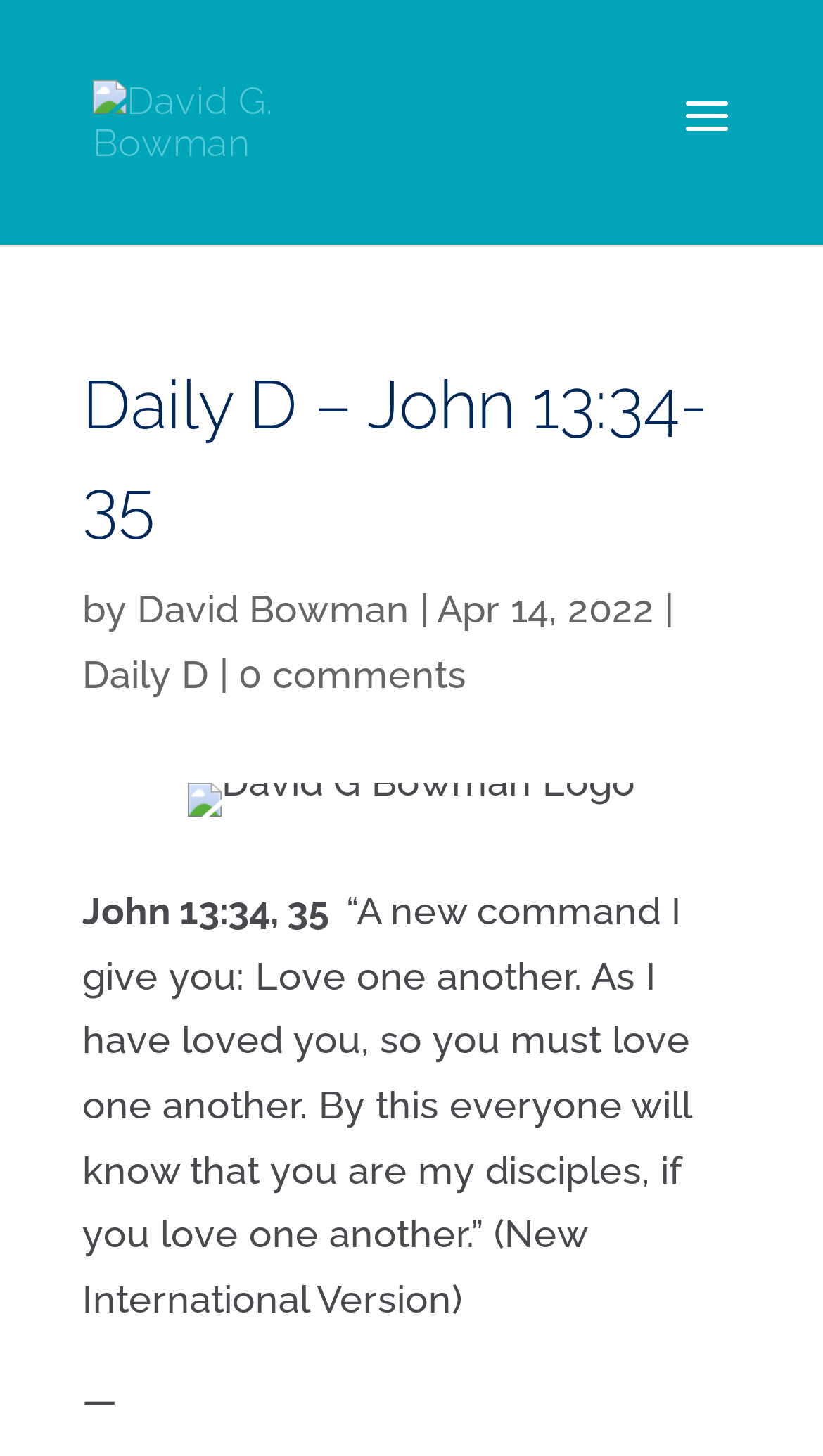Using the information shown in the image, answer the question with as much detail as possible: What is the Bible verse being referenced?

The Bible verse being referenced is mentioned on the webpage as 'John 13:34, 35', which is followed by the actual verse from the New International Version.